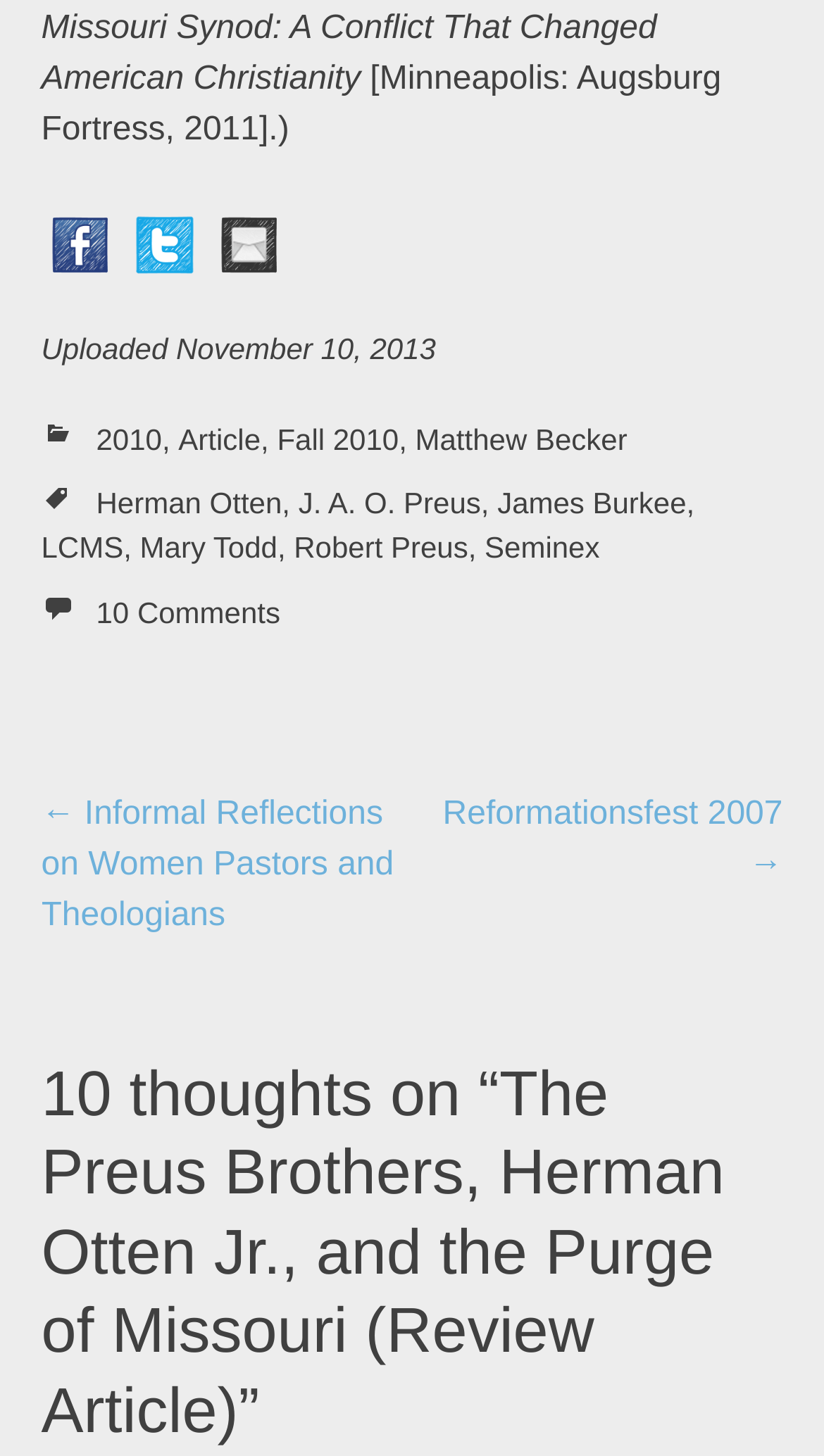What is the title of the latest article?
Please use the image to provide an in-depth answer to the question.

I found the title of the latest article by looking at the heading element with the longest text, which is '10 thoughts on “The Preus Brothers, Herman Otten Jr., and the Purge of Missouri (Review Article)”'.